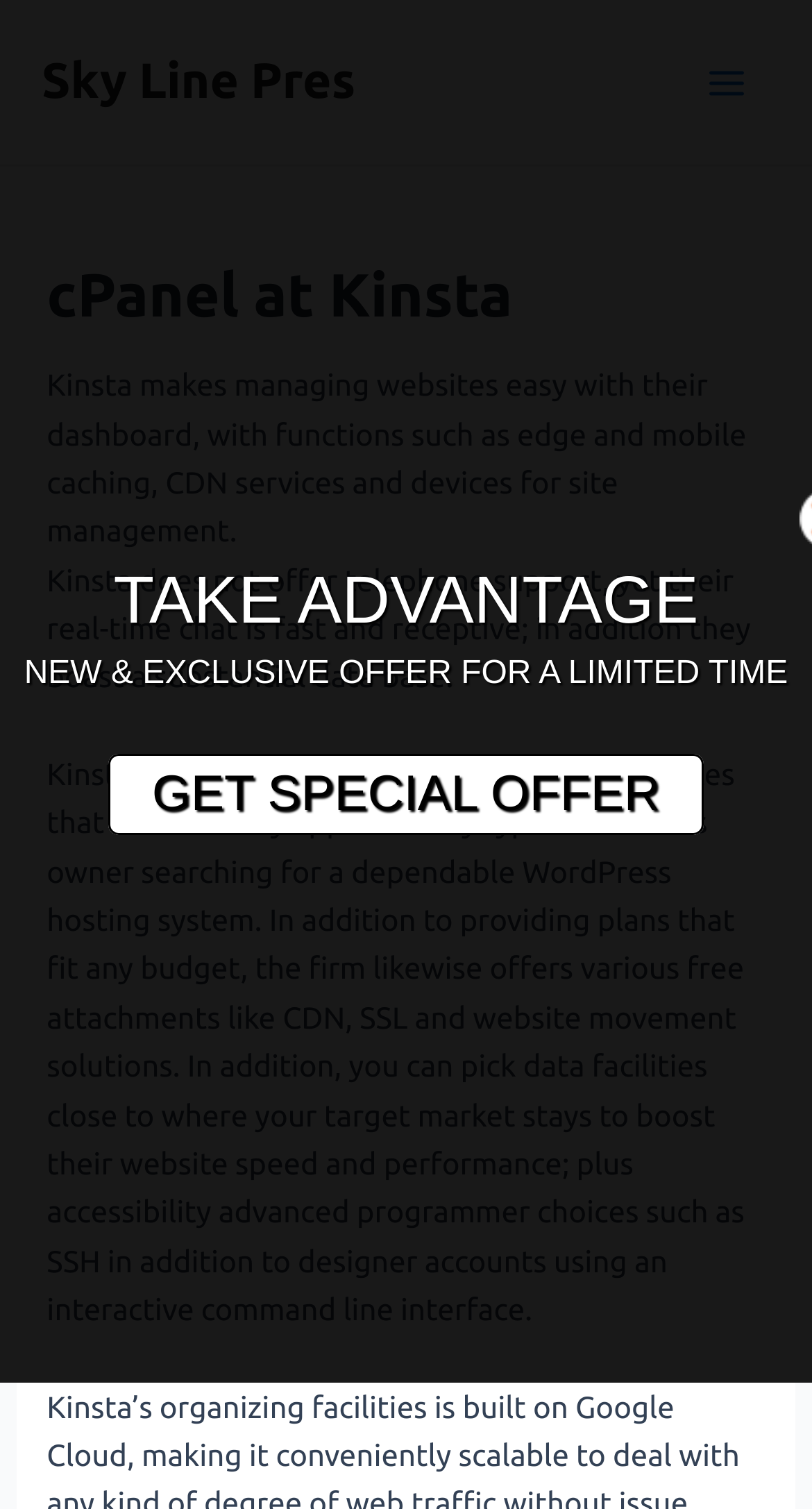What is the name of the company mentioned?
Using the image, provide a detailed and thorough answer to the question.

The company name 'Kinsta' is mentioned in the header section of the webpage, specifically in the heading 'cPanel at Kinsta'.